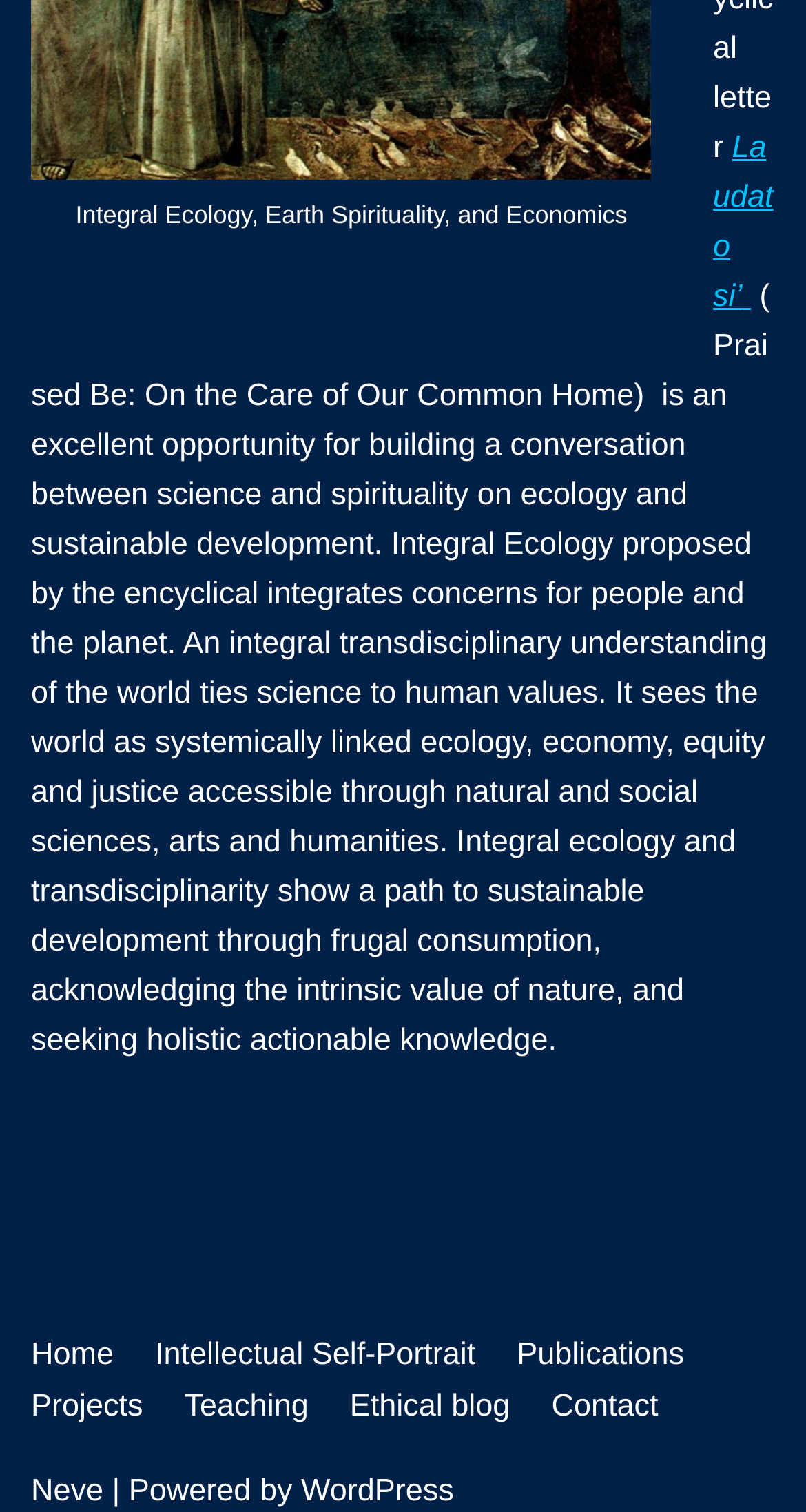Please specify the bounding box coordinates of the clickable section necessary to execute the following command: "Go to Home page".

[0.038, 0.88, 0.141, 0.914]